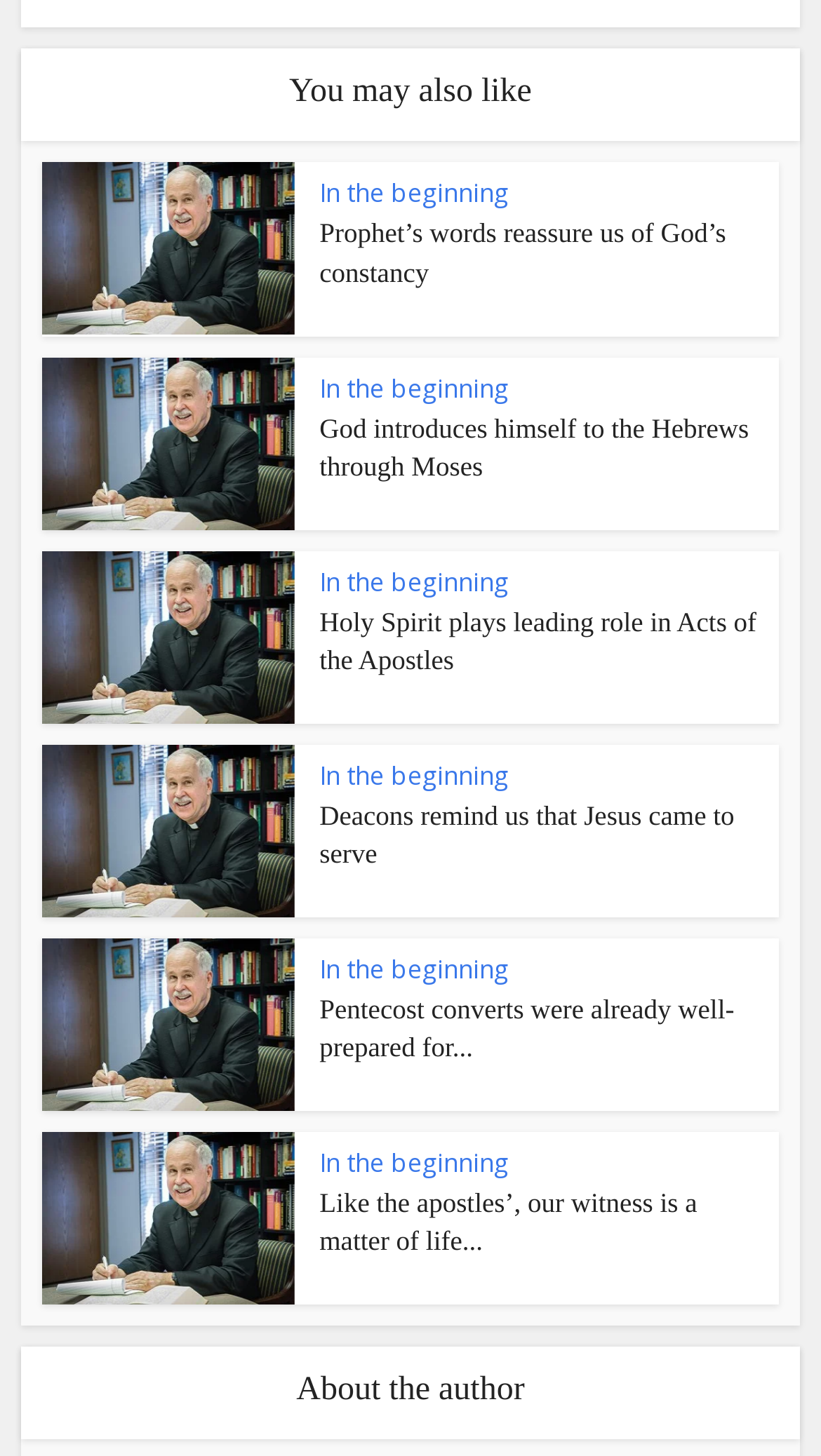Calculate the bounding box coordinates of the UI element given the description: "In the beginning".

[0.389, 0.387, 0.62, 0.411]